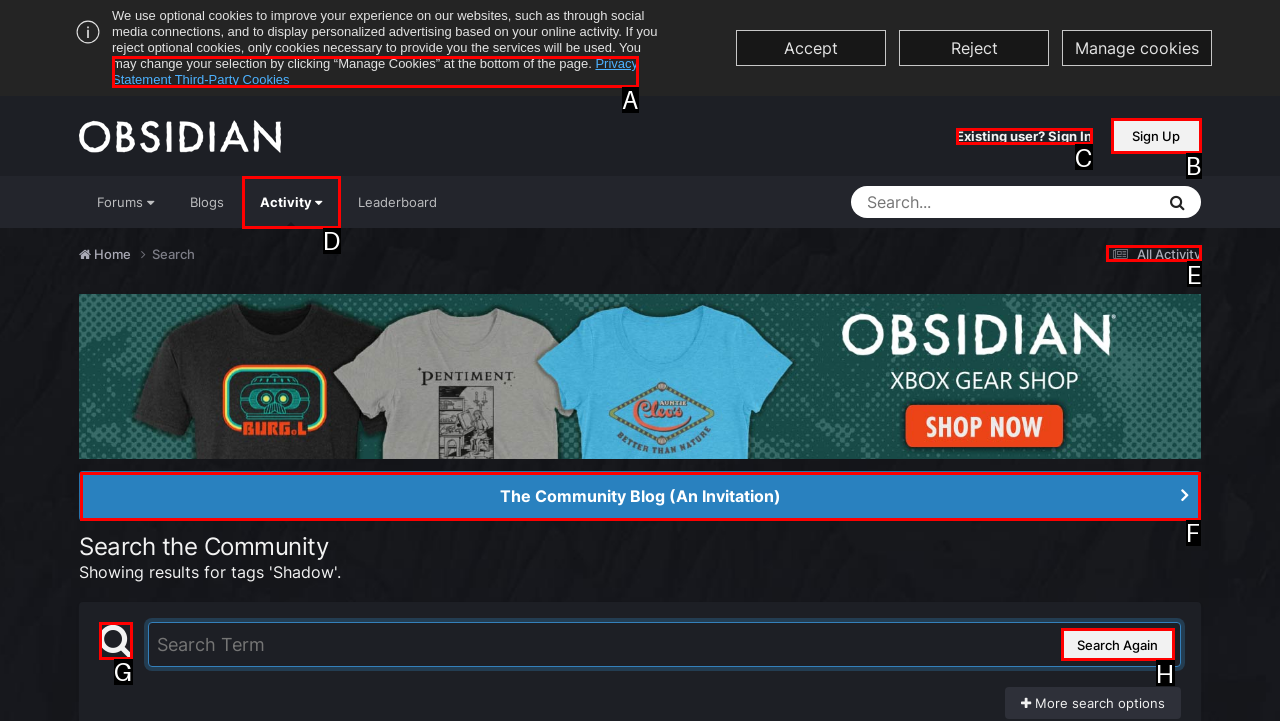Given the description: Existing user? Sign In, identify the corresponding option. Answer with the letter of the appropriate option directly.

C